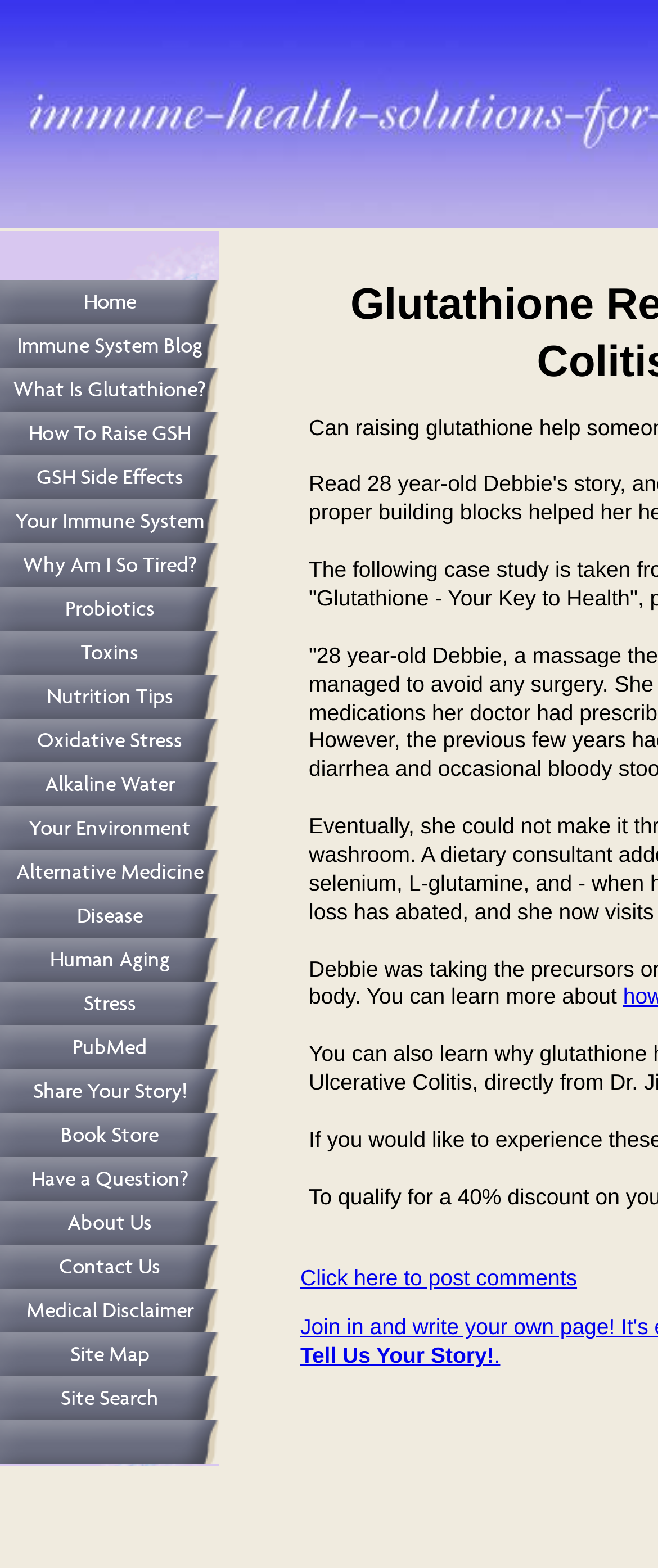Find the bounding box of the UI element described as follows: "parent_node: Search name="querytext" placeholder="Search EPA.gov"".

None